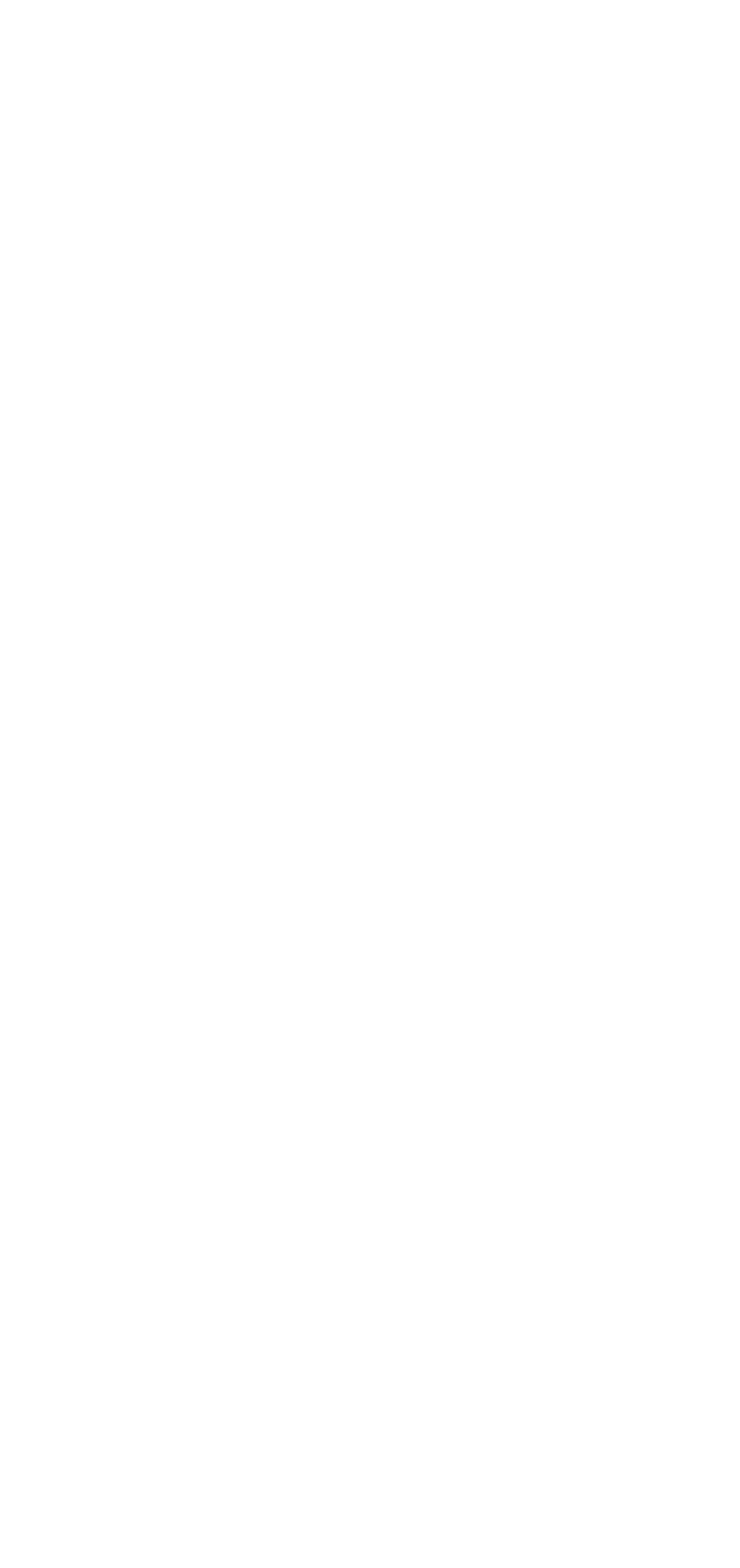Bounding box coordinates are specified in the format (top-left x, top-left y, bottom-right x, bottom-right y). All values are floating point numbers bounded between 0 and 1. Please provide the bounding box coordinate of the region this sentence describes: Cookie declaration

[0.381, 0.945, 0.619, 0.962]